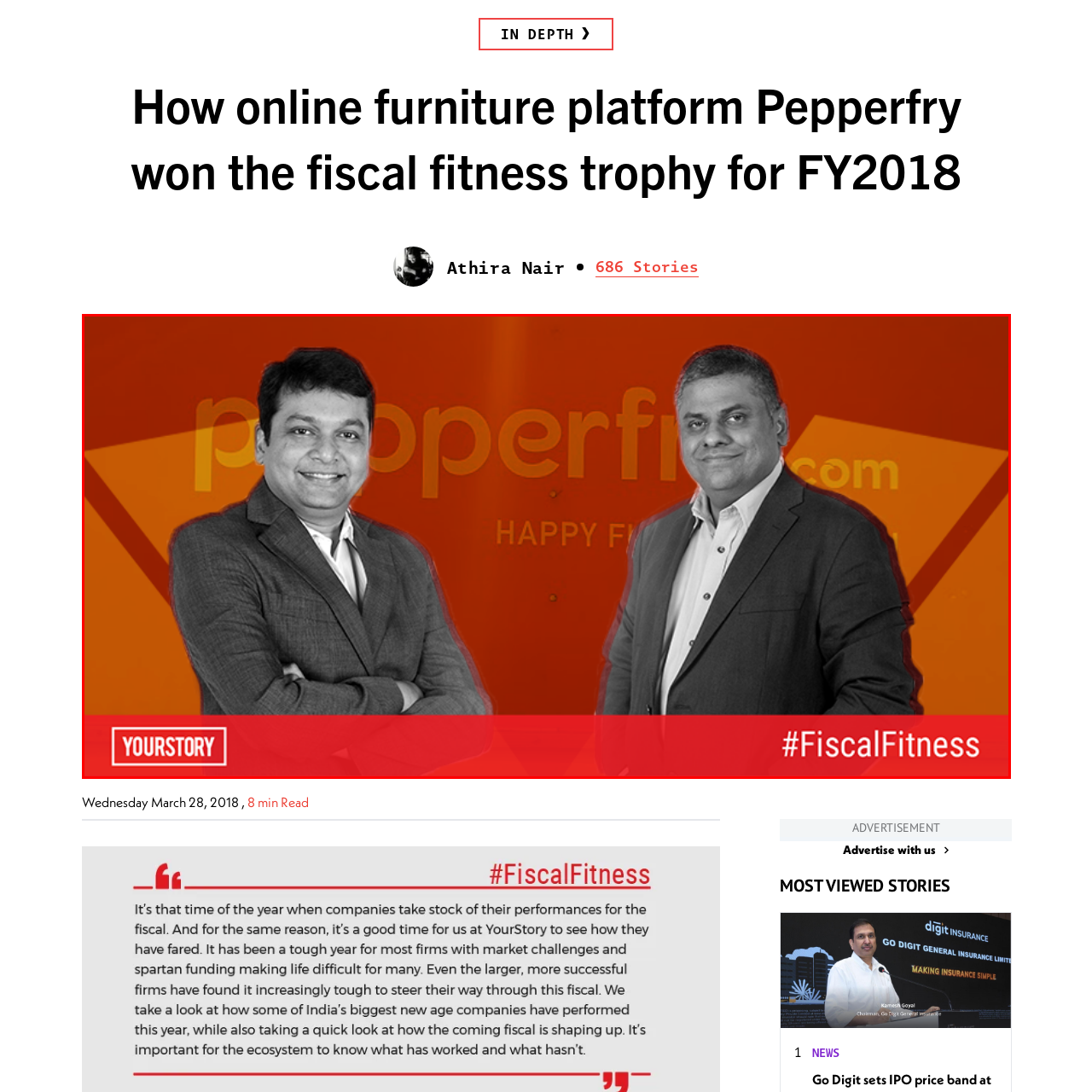How many figures are showcased in the image?
Observe the image part marked by the red bounding box and give a detailed answer to the question.

The image features two prominent figures, one on the left and one on the right, who are dressed in formal attire and exude confidence and approachability.